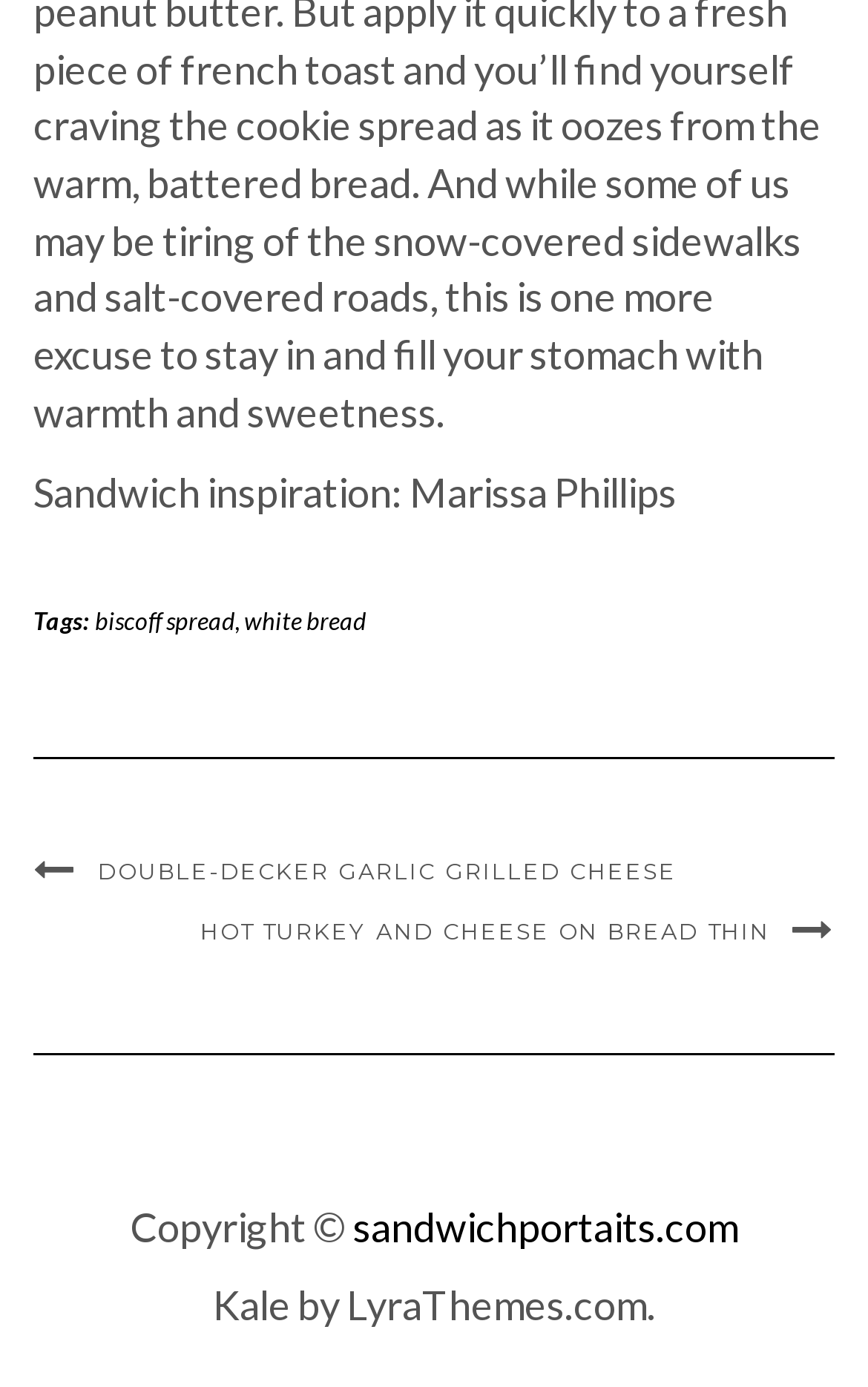Provide your answer in one word or a succinct phrase for the question: 
What is the website's copyright information?

Copyright © sandwichportaits.com